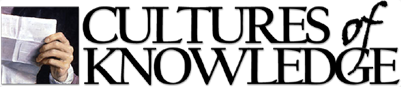Answer in one word or a short phrase: 
What does the logo represent?

Intellectual exchange and interconnectedness